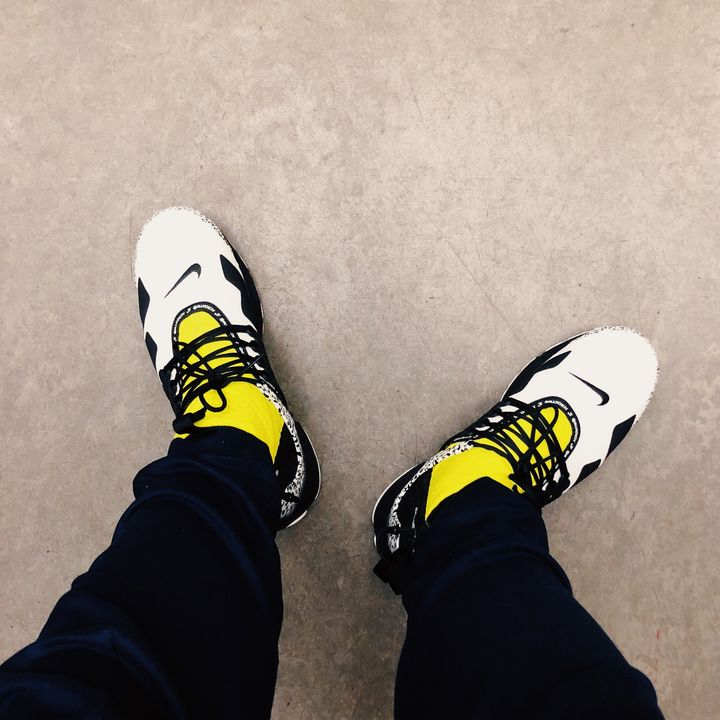Paint a vivid picture of the image with your description.

The image features a close-up view of a person's feet wearing stylish athletic footwear, specifically the Air Presto Mid X ACRONYM®. The shoes are primarily black and white, showcasing a striking design that merges functionality with aesthetic appeal. Vibrant yellow socks peek out from under loose-fitting navy pants, adding a pop of color that contrasts sharply with the muted tones of the footwear. The background appears to be a plain surface, allowing the shoe details and the bold color choices to stand out. This footwear choice signifies a blend of performance and style, reflective of the wearer's keen interest in trendy performance-oriented designs.